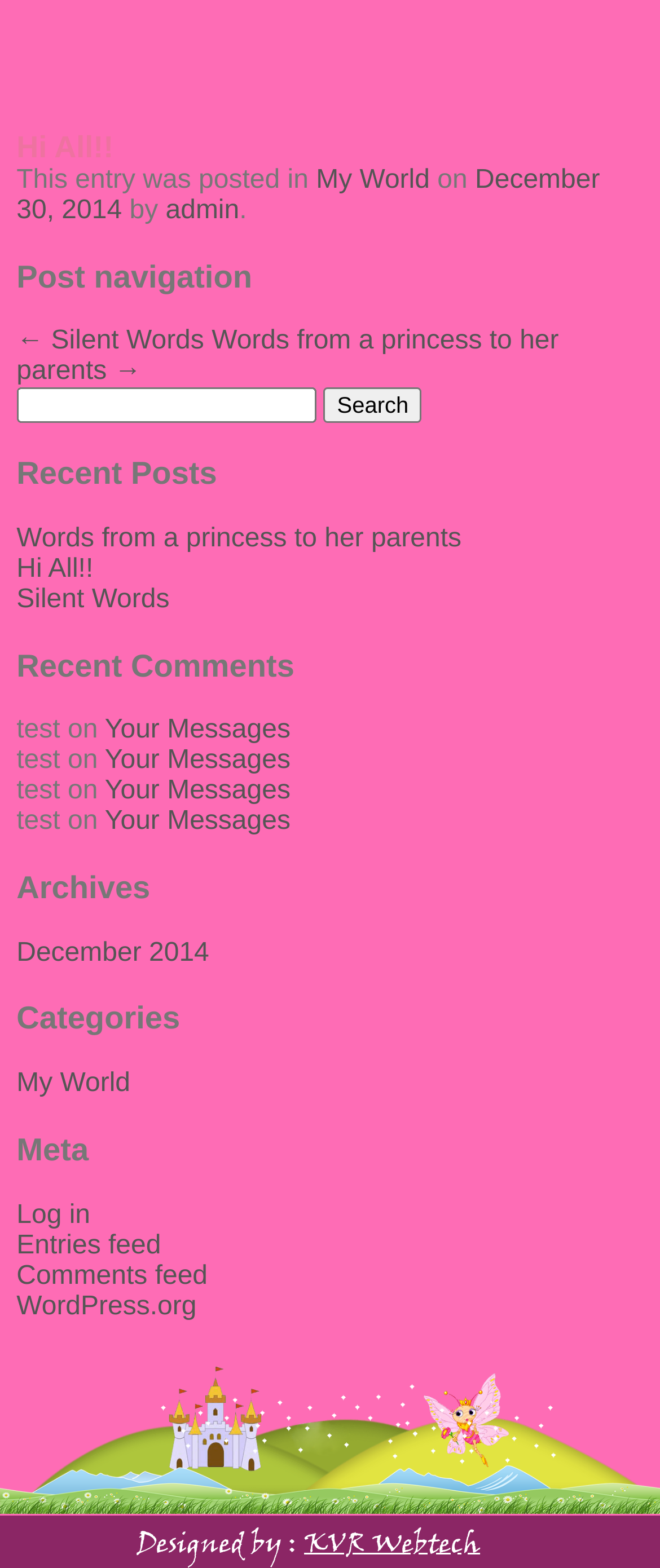Refer to the image and provide a thorough answer to this question:
How many comments are listed?

The recent comments section is located under the 'Recent Comments' heading, and it lists four comments, each with the text 'test' and a link to 'Your Messages'.